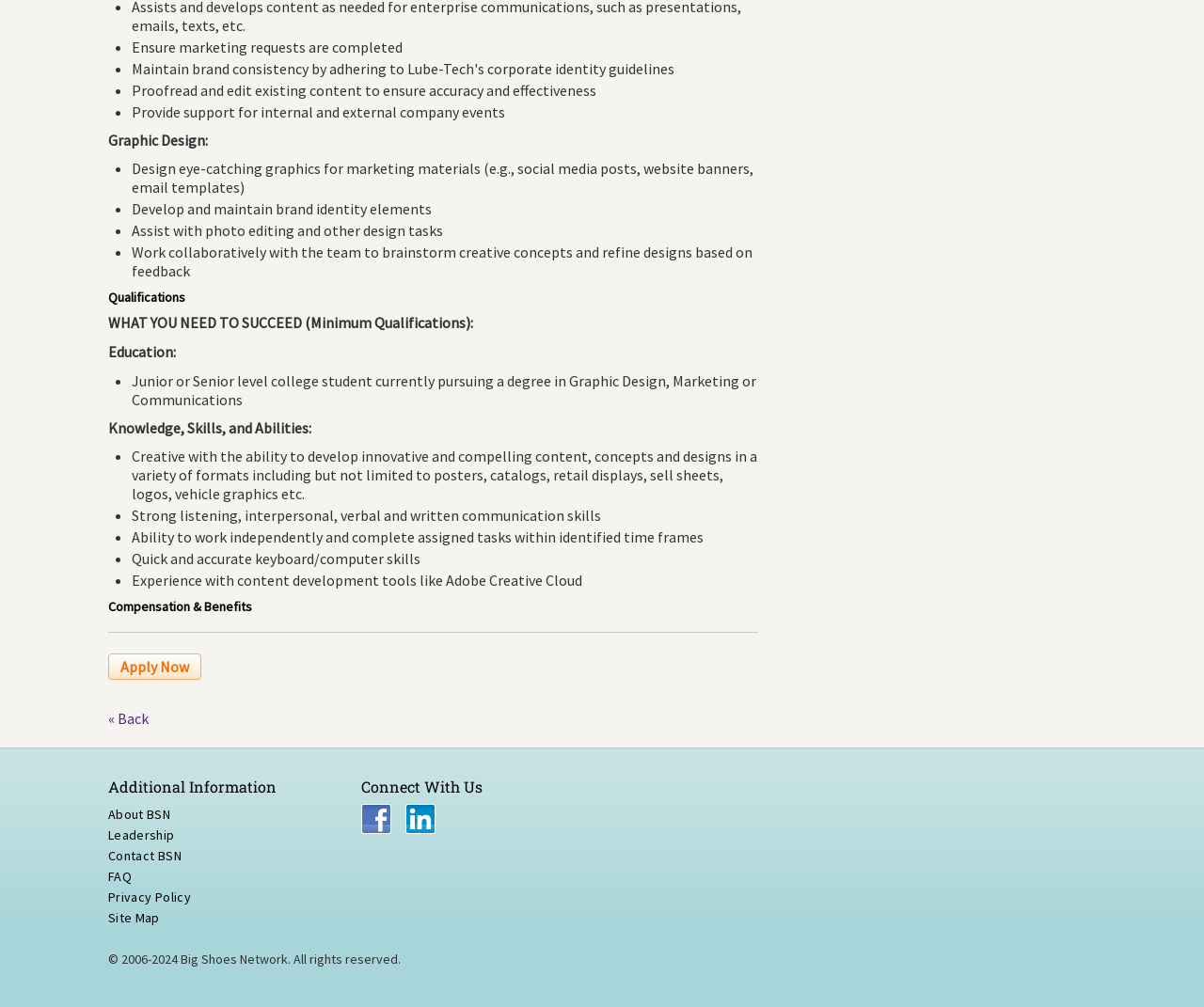Please determine the bounding box coordinates of the element to click on in order to accomplish the following task: "Learn about BSN". Ensure the coordinates are four float numbers ranging from 0 to 1, i.e., [left, top, right, bottom].

[0.09, 0.801, 0.142, 0.817]